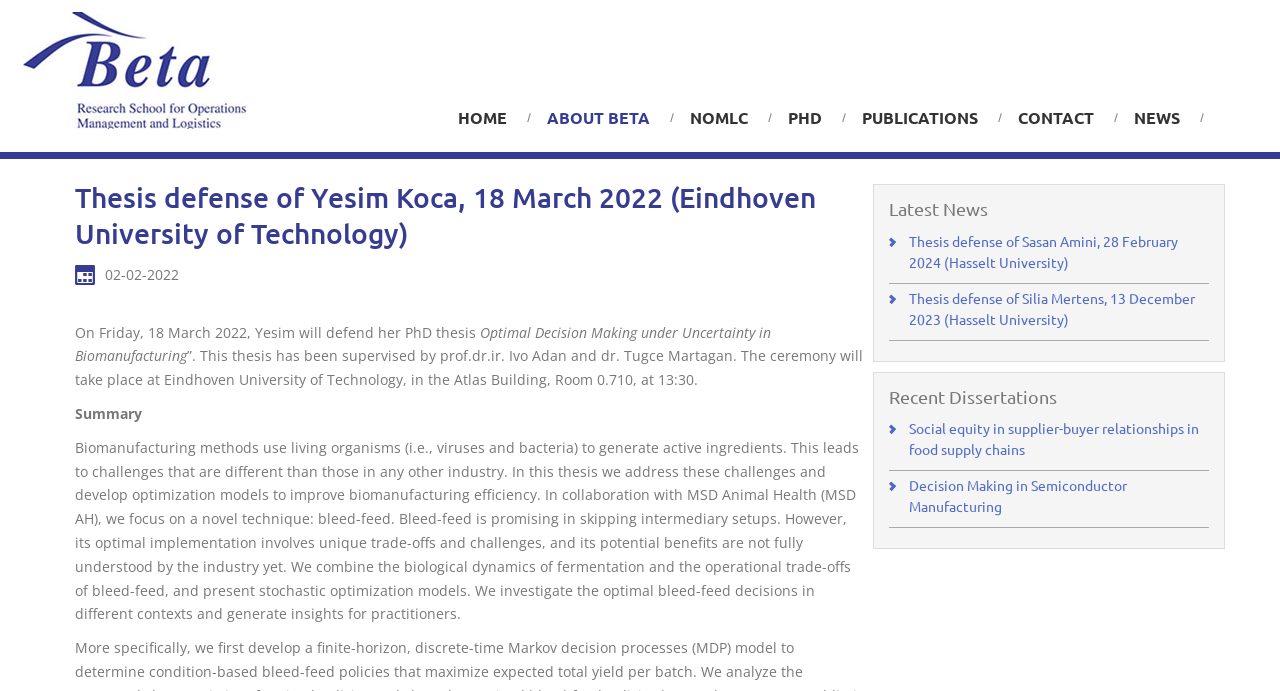What is the name of Yesim's PhD thesis supervisor?
By examining the image, provide a one-word or phrase answer.

prof.dr.ir. Ivo Adan